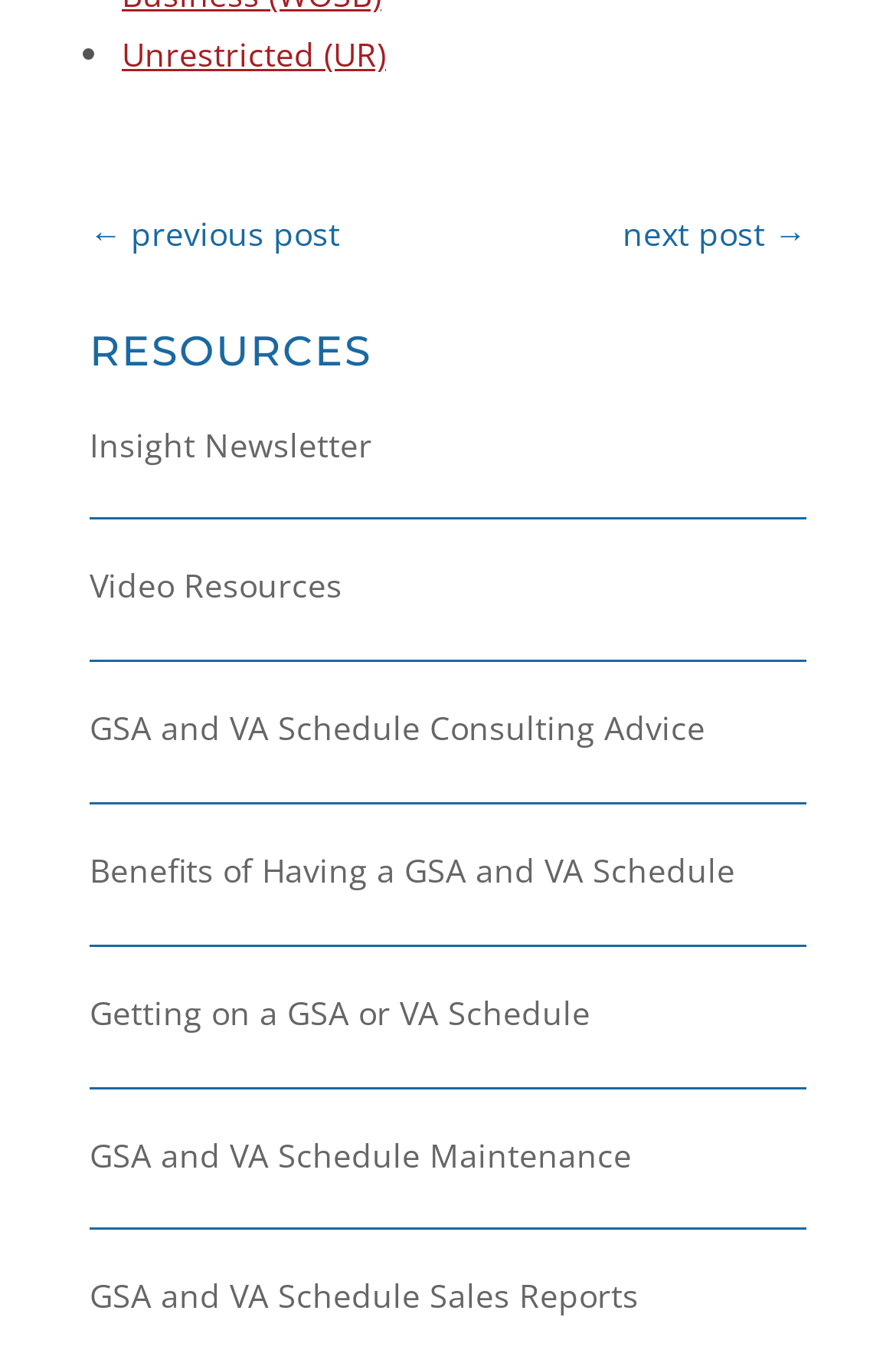Provide a single word or phrase to answer the given question: 
What is the last resource listed?

GSA and VA Schedule Sales Reports